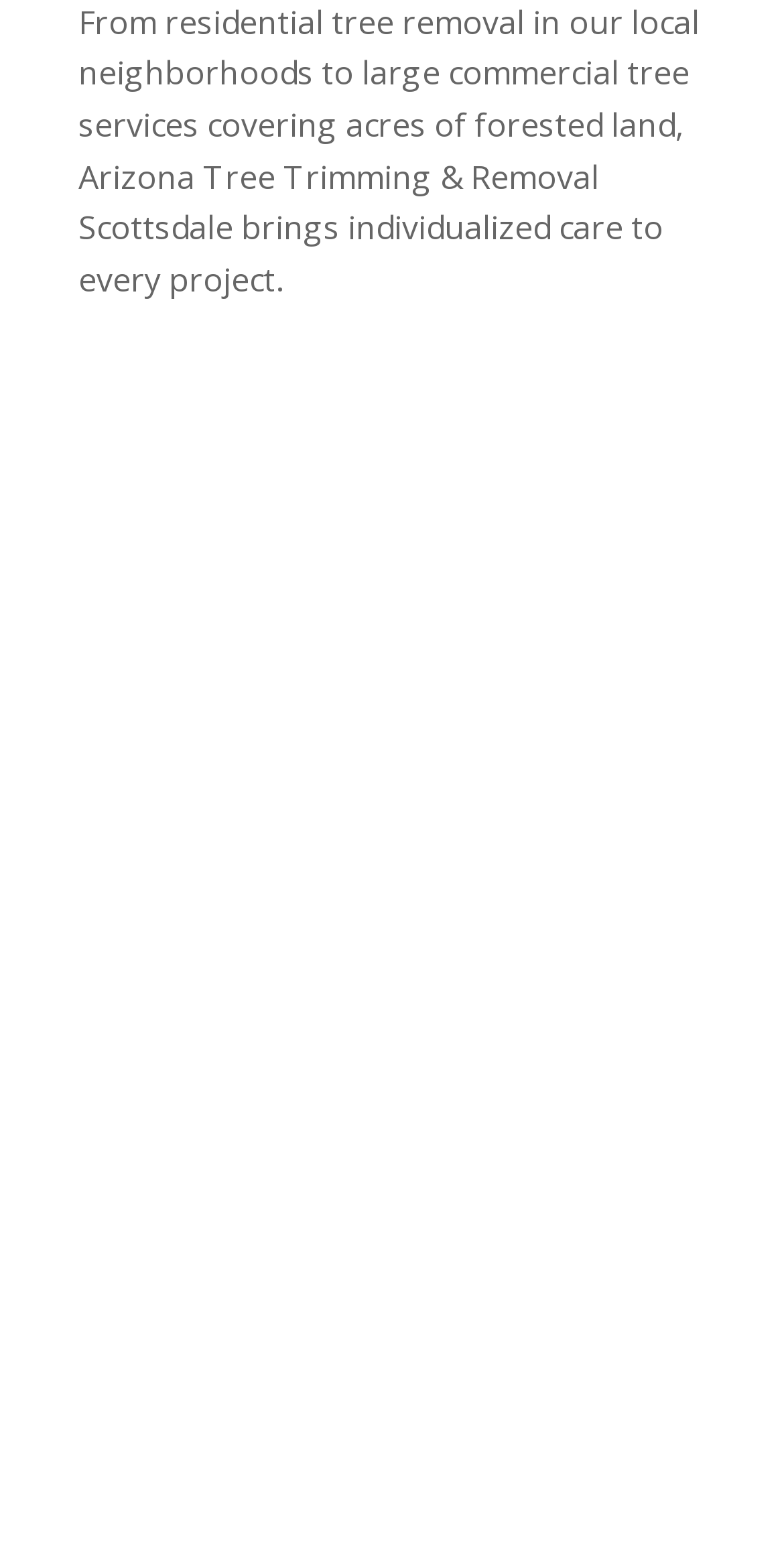Identify the bounding box coordinates for the UI element described by the following text: "$". Provide the coordinates as four float numbers between 0 and 1, in the format [left, top, right, bottom].

[0.1, 0.43, 0.192, 0.477]